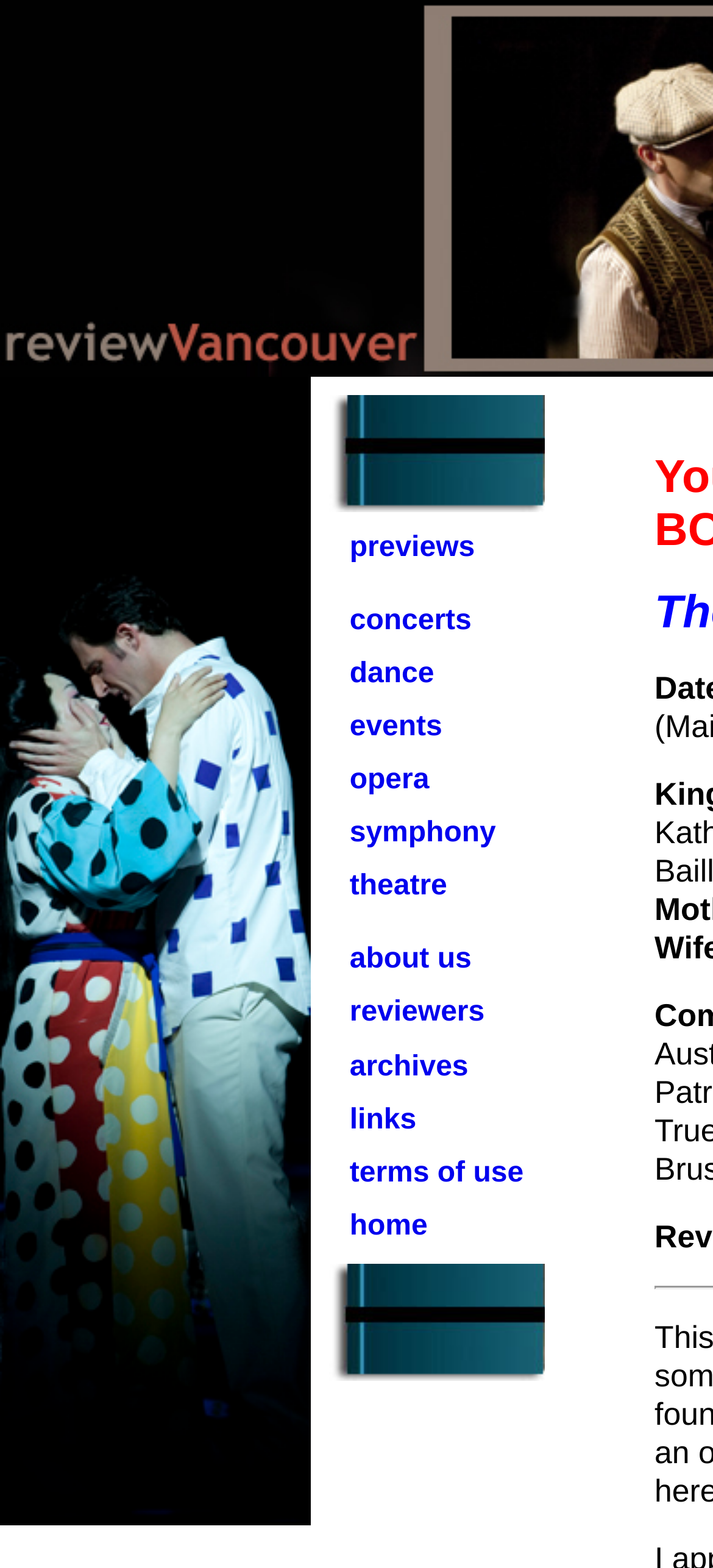What is the last category listed on the webpage?
Please provide a single word or phrase in response based on the screenshot.

reviewers